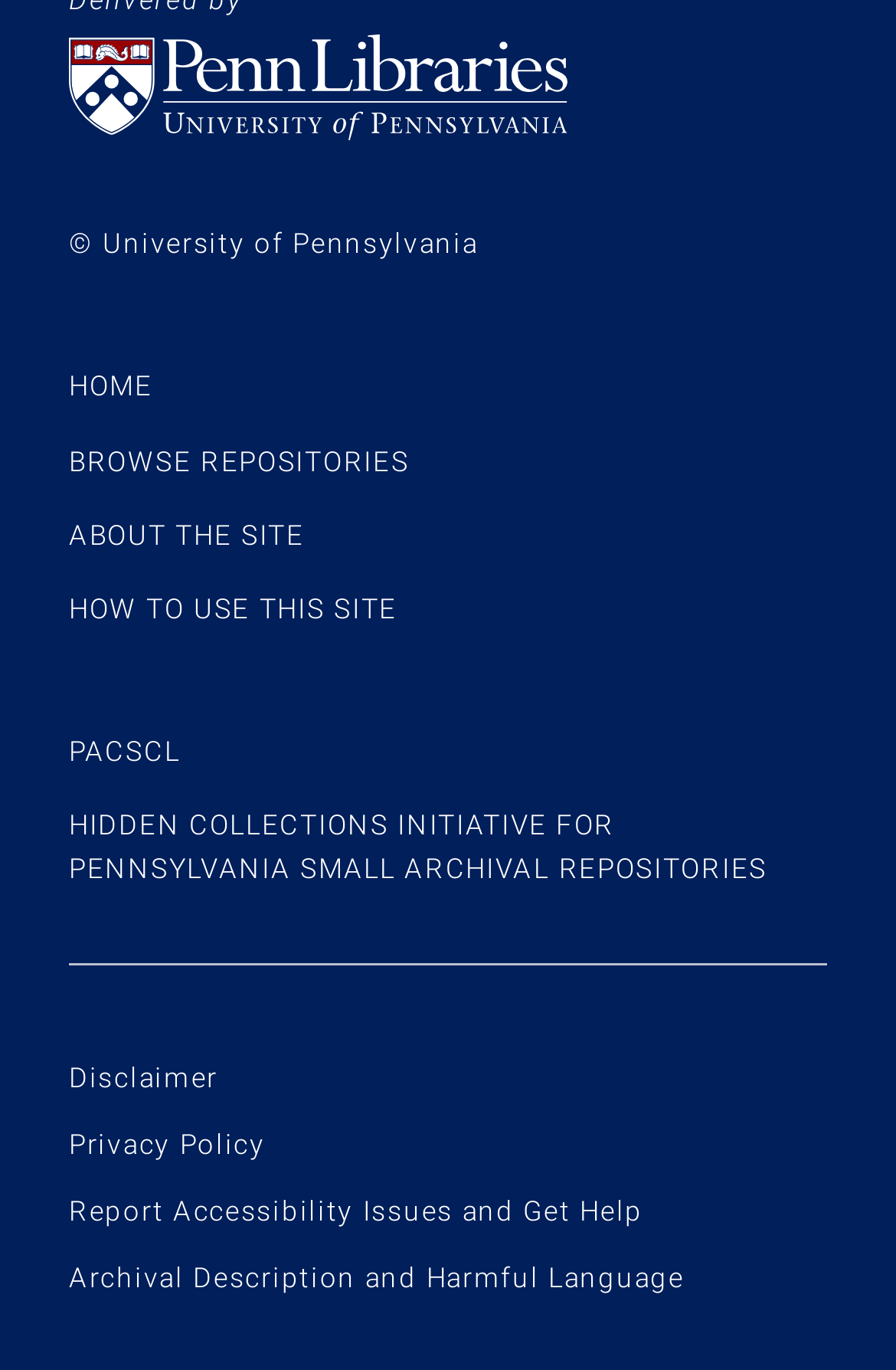Please locate the bounding box coordinates of the element that should be clicked to complete the given instruction: "browse repositories".

[0.077, 0.325, 0.457, 0.348]